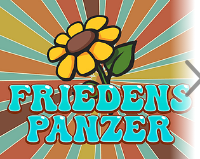Provide a one-word or brief phrase answer to the question:
What is the shape of the background design?

Sunburst